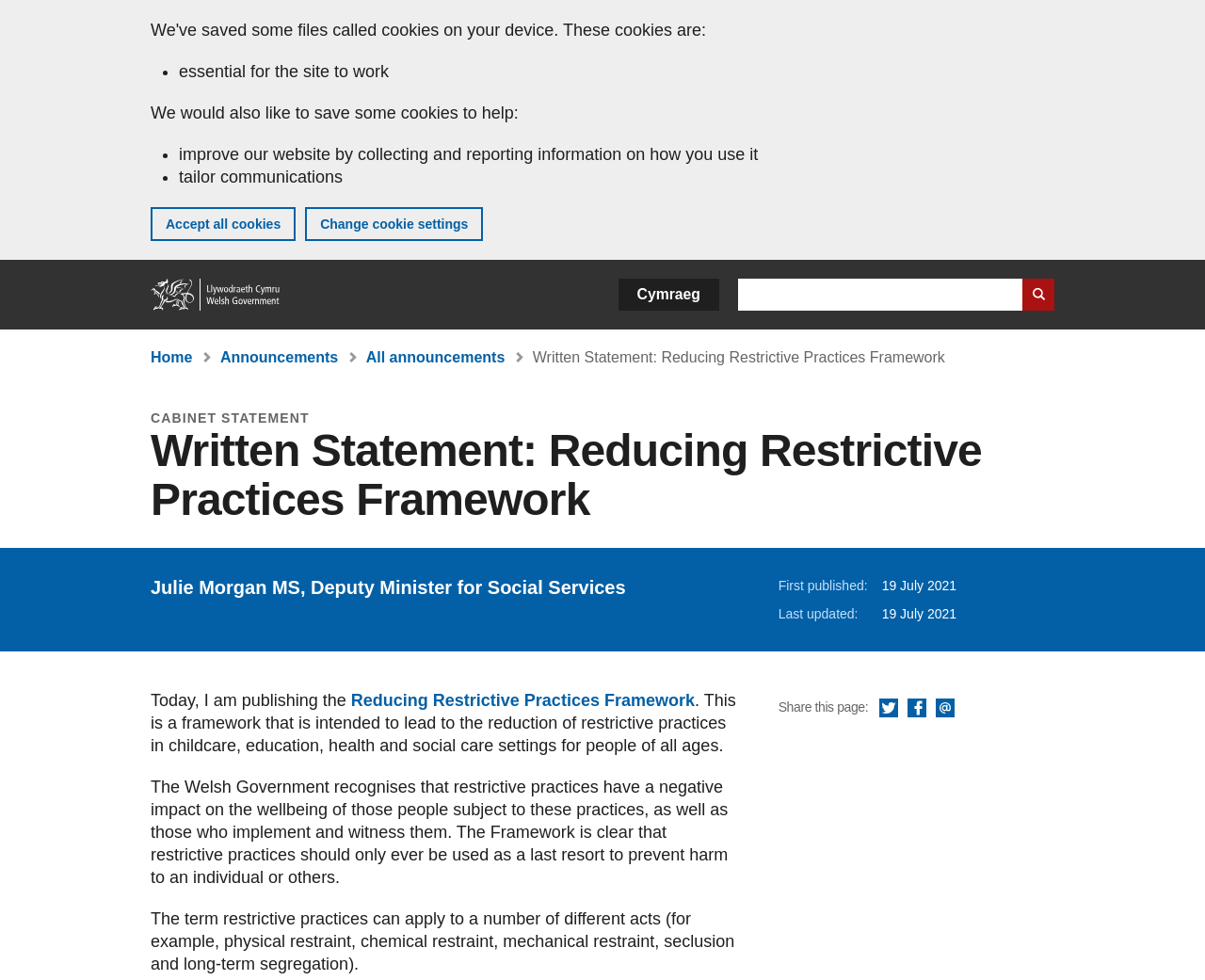Locate the bounding box coordinates of the item that should be clicked to fulfill the instruction: "Share this page via Twitter".

[0.73, 0.713, 0.746, 0.734]